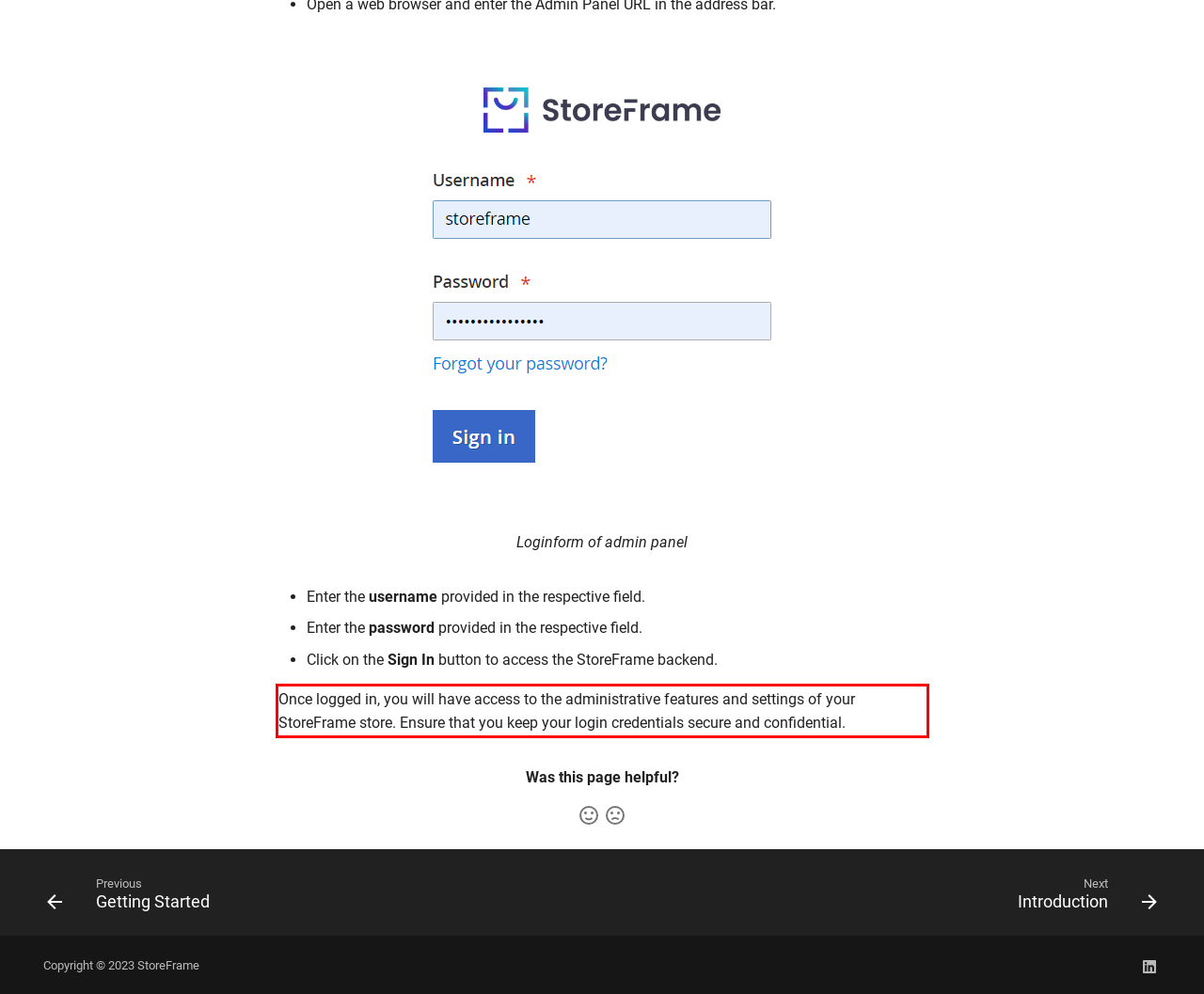You have a screenshot of a webpage where a UI element is enclosed in a red rectangle. Perform OCR to capture the text inside this red rectangle.

Once logged in, you will have access to the administrative features and settings of your StoreFrame store. Ensure that you keep your login credentials secure and confidential.